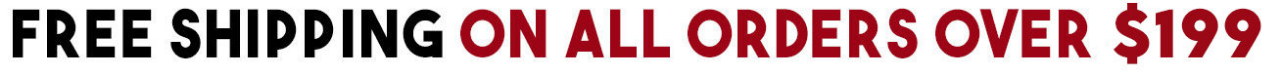Respond to the following query with just one word or a short phrase: 
What is the purpose of the promotional banner?

To encourage purchases